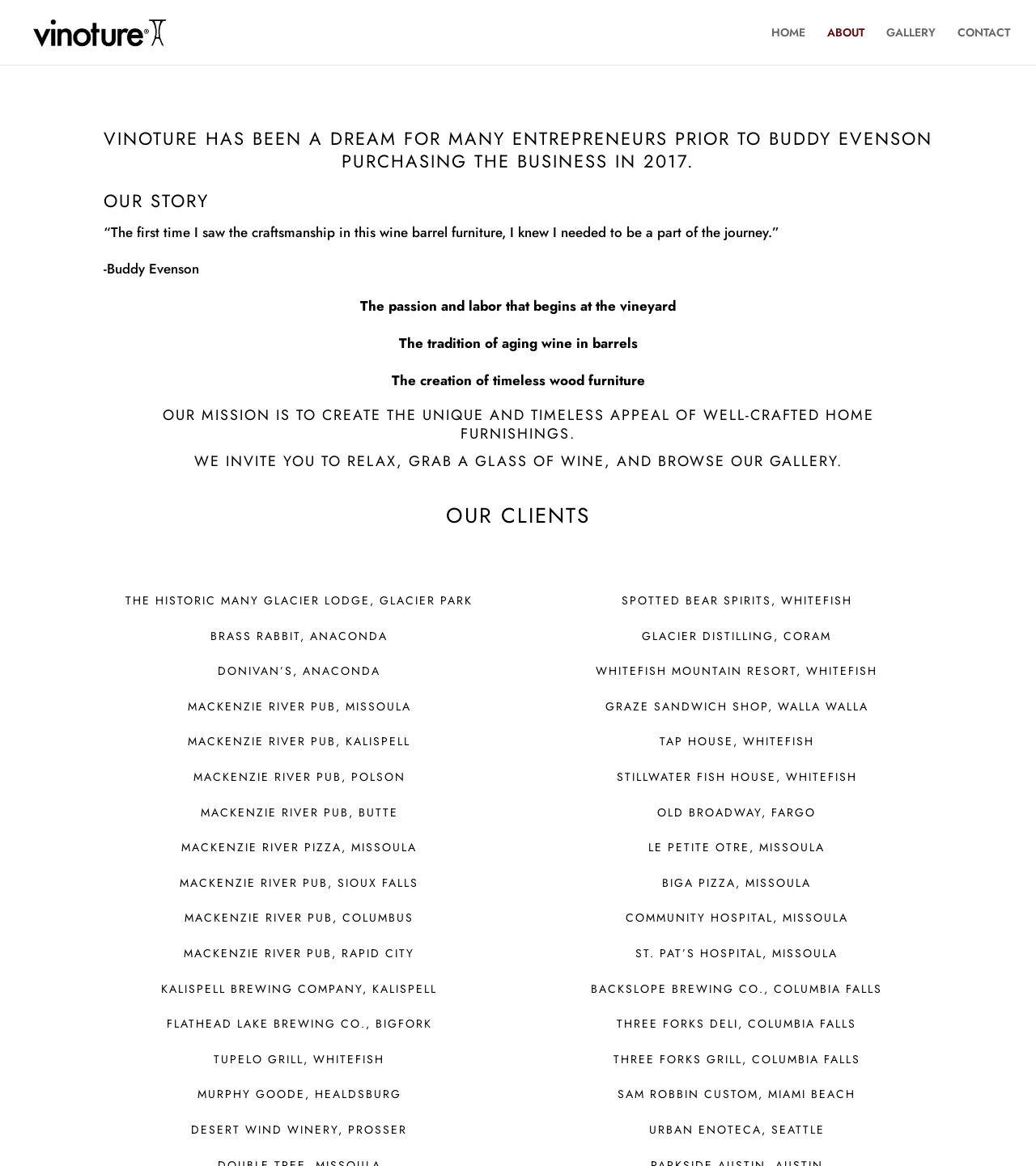Please provide a comprehensive response to the question below by analyzing the image: 
What is the name of the company?

The name of the company is Vinoture, which is mentioned in the link 'Vinoture' at the top left corner of the webpage, and also in the image 'Vinoture' beside the link.